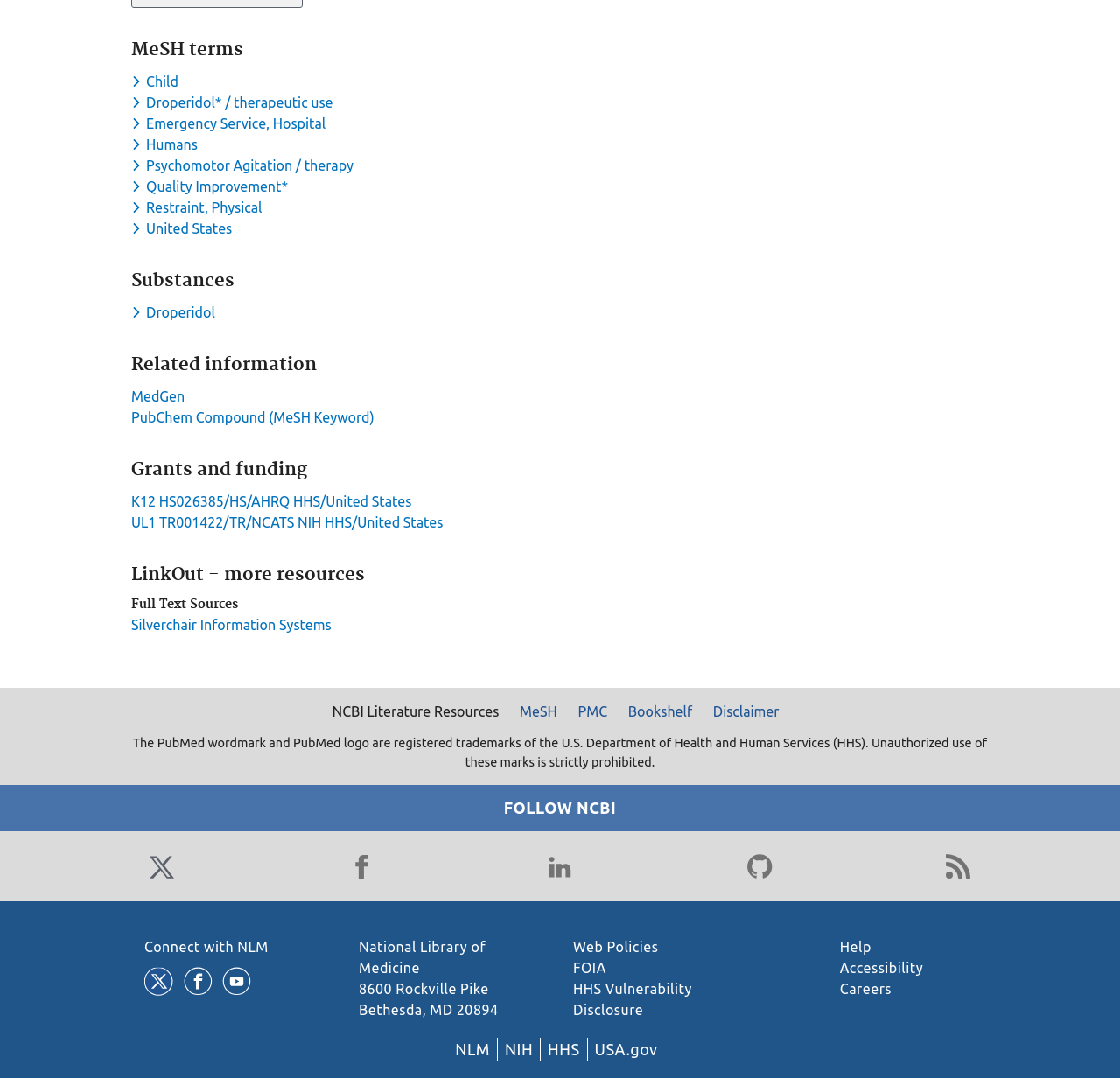Please provide a one-word or phrase answer to the question: 
What is the name of the library mentioned at the bottom of the webpage?

National Library of Medicine